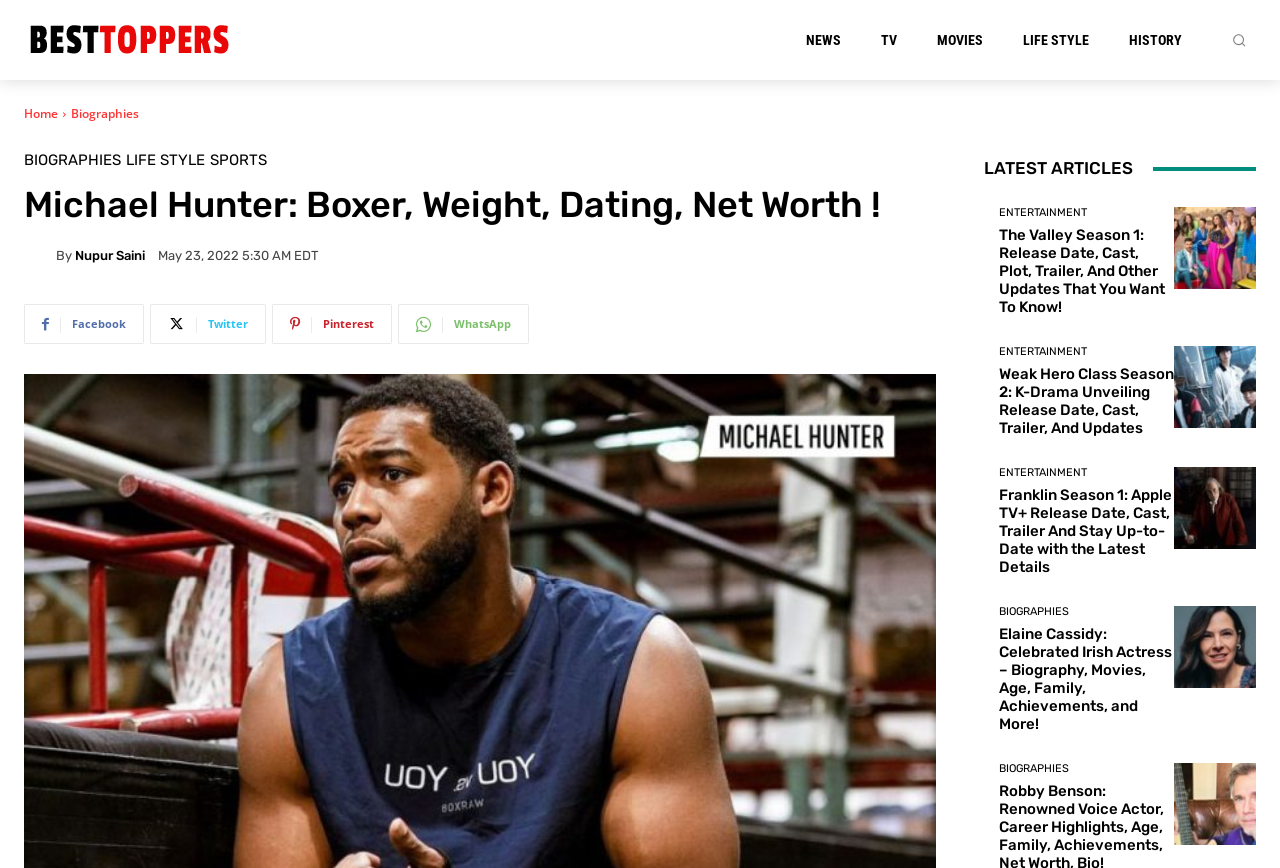Answer the question using only a single word or phrase: 
How many social media links are there?

4